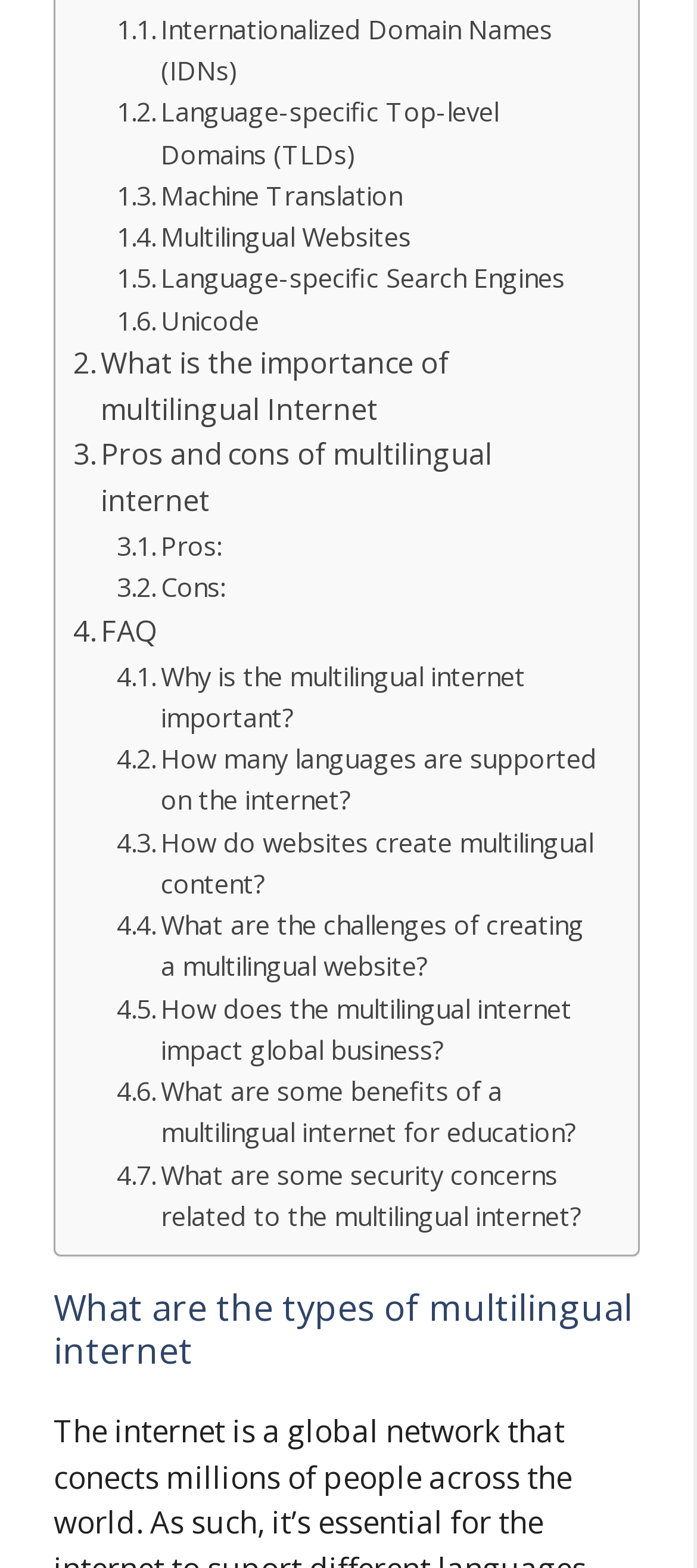Find the bounding box coordinates for the HTML element described in this sentence: "bahis siteleri". Provide the coordinates as four float numbers between 0 and 1, in the format [left, top, right, bottom].

None